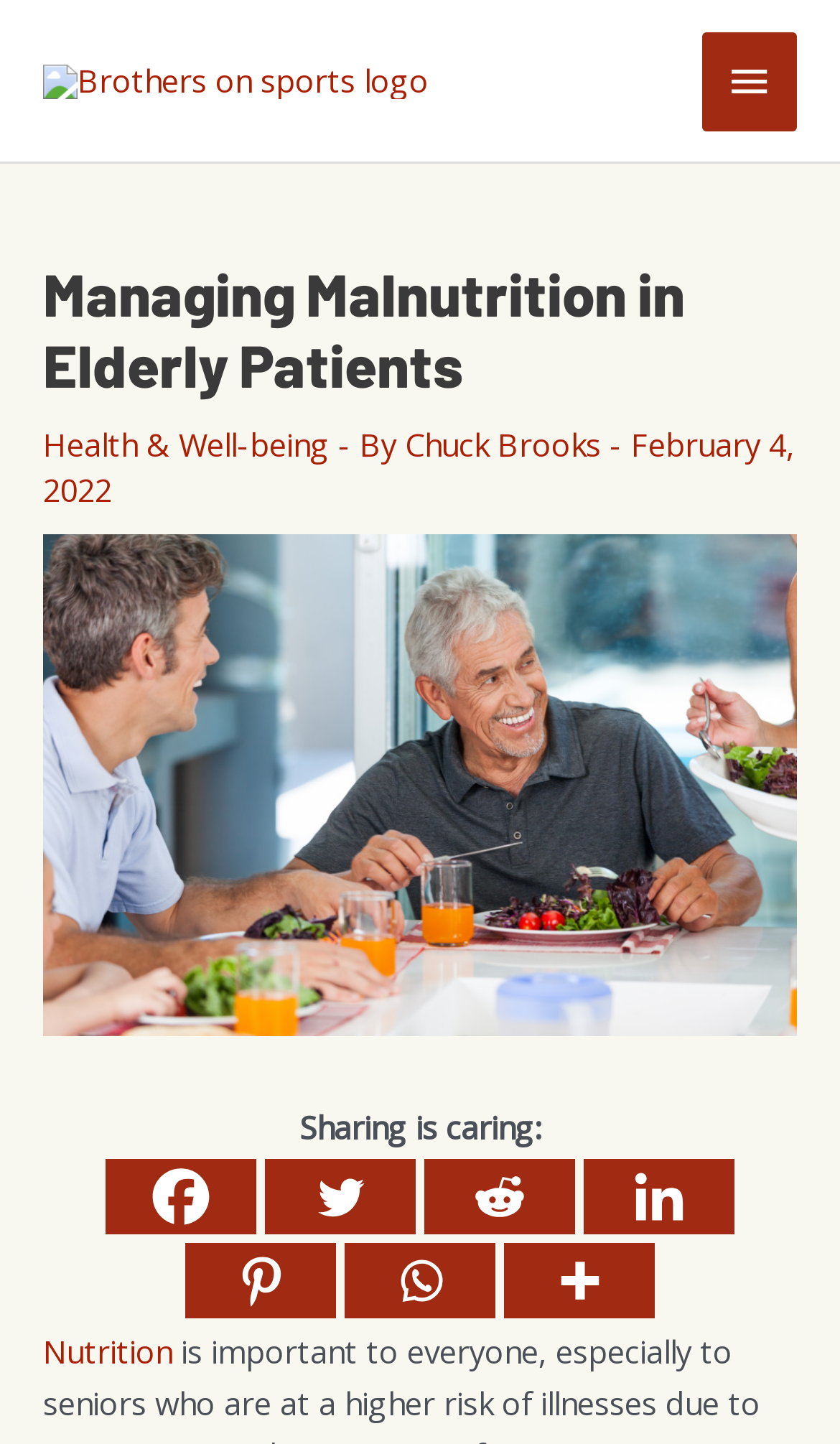Identify the bounding box coordinates for the UI element described by the following text: "alt="Brothers on sports logo"". Provide the coordinates as four float numbers between 0 and 1, in the format [left, top, right, bottom].

[0.051, 0.039, 0.51, 0.069]